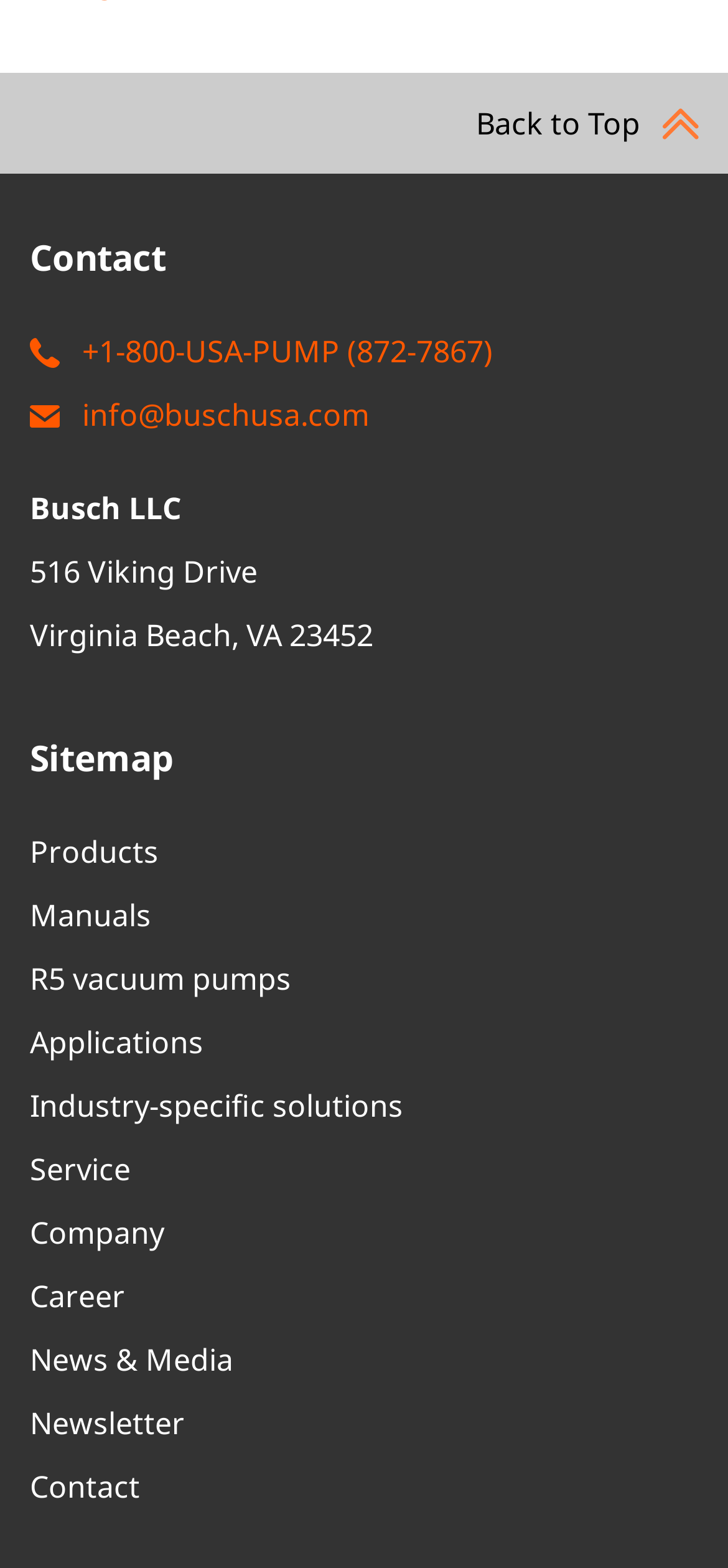What is the address of the company?
Please provide a comprehensive answer based on the information in the image.

The address of the company can be found in the top-left section of the webpage, where it is written as a series of static text elements with the address '516 Viking Drive, Virginia Beach, VA 23452'.